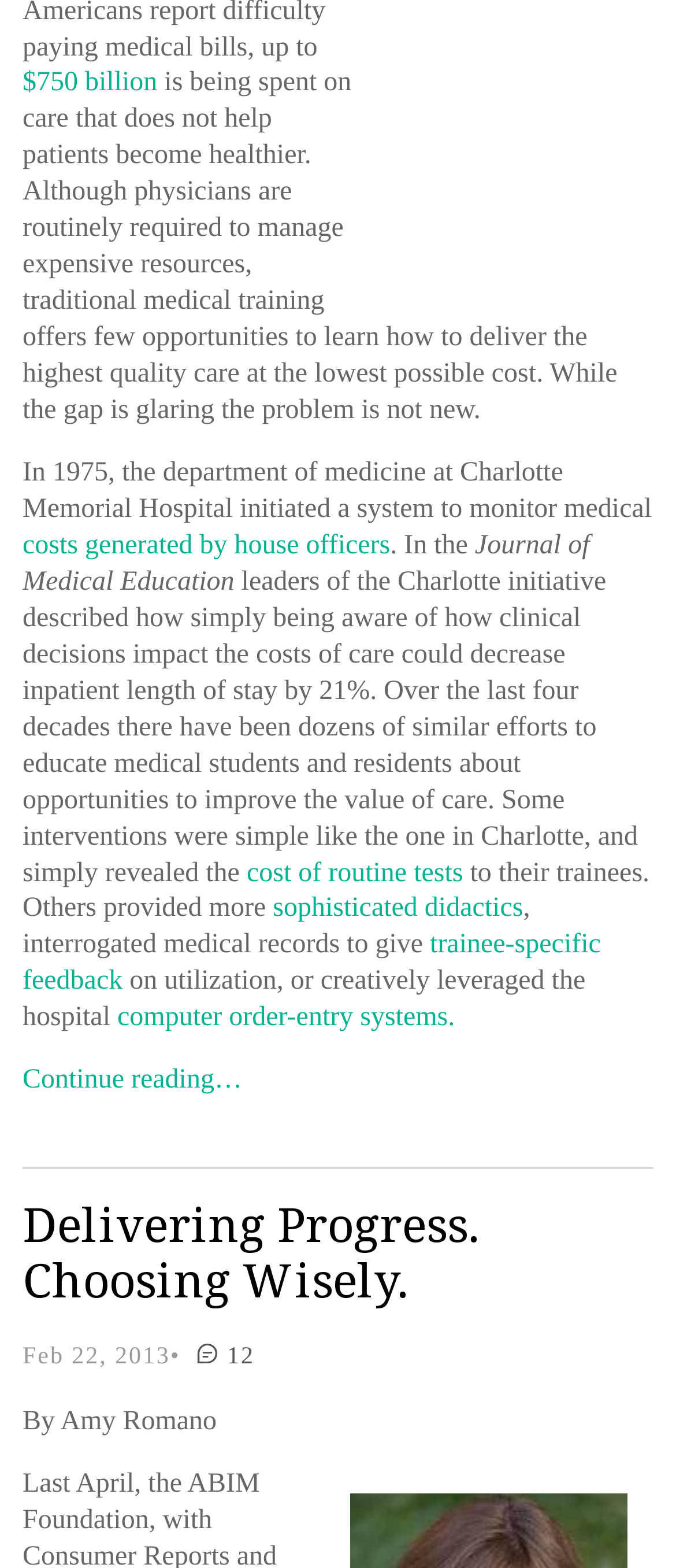Who is the author of the article?
Answer the question with a thorough and detailed explanation.

The author's name is mentioned at the bottom of the webpage, along with the date of publication, February 22, 2013.